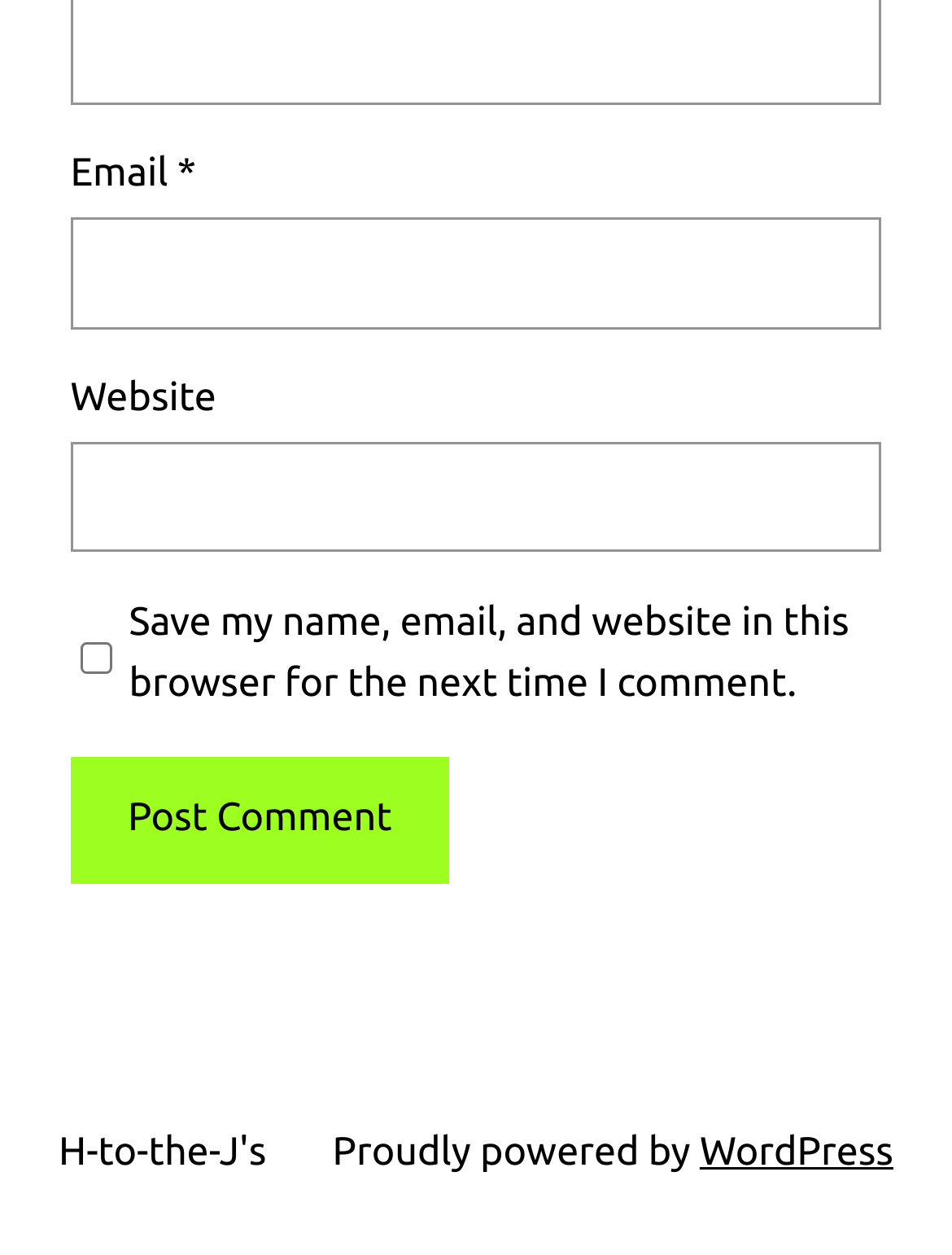Provide a thorough and detailed response to the question by examining the image: 
What is the purpose of the checkbox?

The checkbox is located below the 'Email' and 'Website' input fields, and its label is 'Save my name, email, and website in this browser for the next time I comment.' This suggests that the purpose of the checkbox is to save the user's comment information for future use.